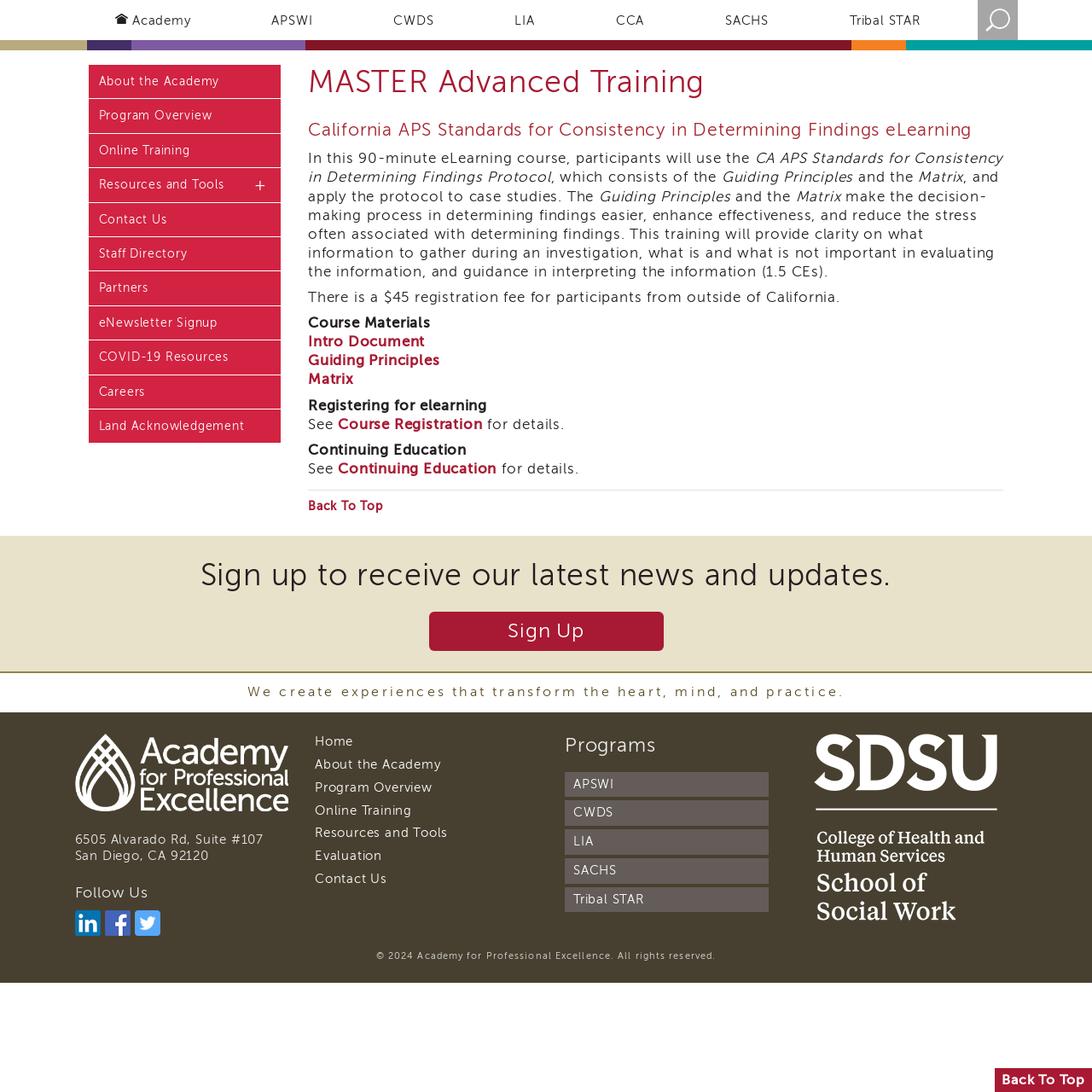Determine the bounding box coordinates of the clickable element necessary to fulfill the instruction: "Email the store at info@realmvintage.com.au". Provide the coordinates as four float numbers within the 0 to 1 range, i.e., [left, top, right, bottom].

None